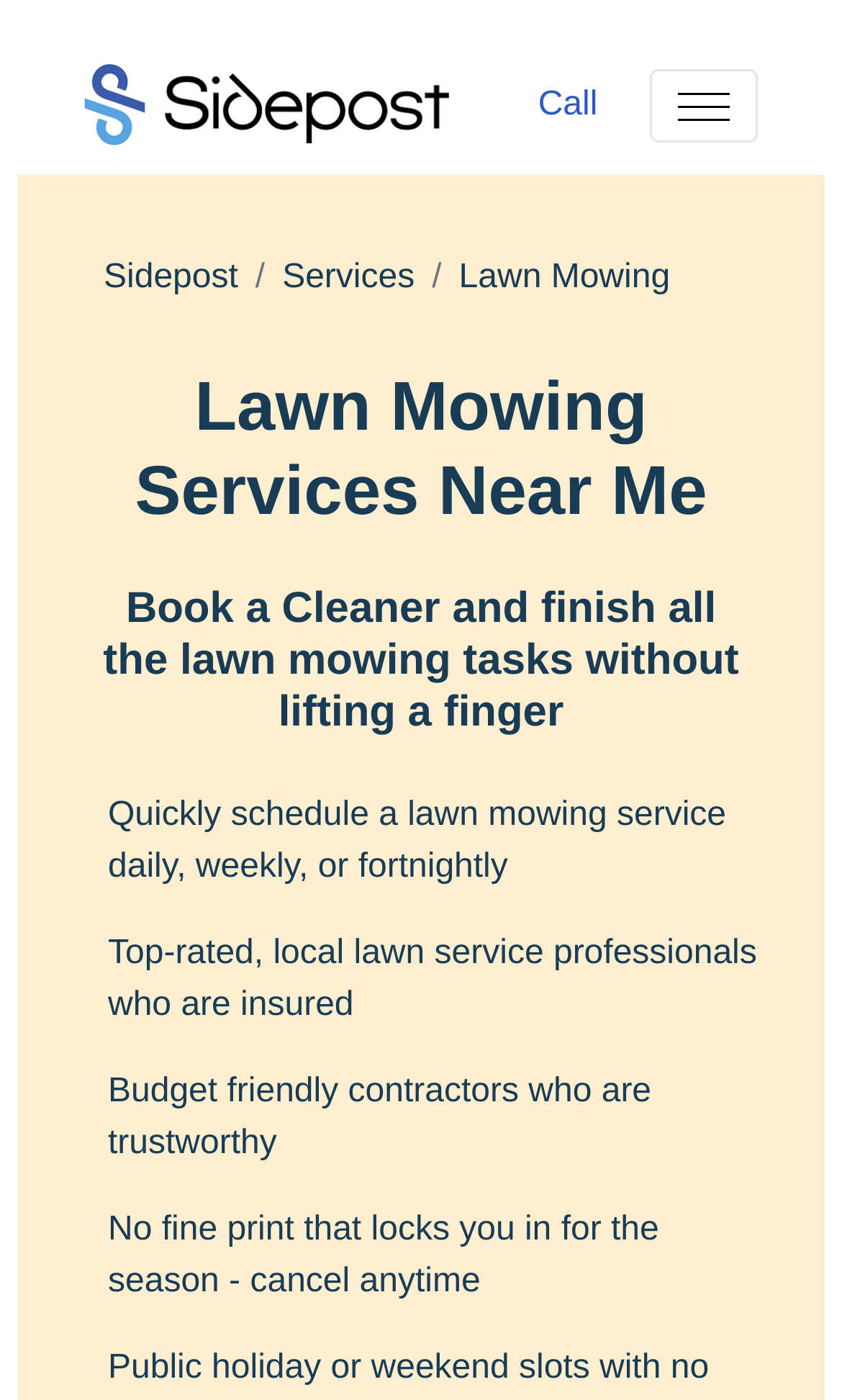Refer to the screenshot and answer the following question in detail:
What is the benefit of using this lawn mowing service?

The static text 'Budget friendly contractors who are trustworthy' suggests that one of the benefits of using this lawn mowing service is that it is budget-friendly.